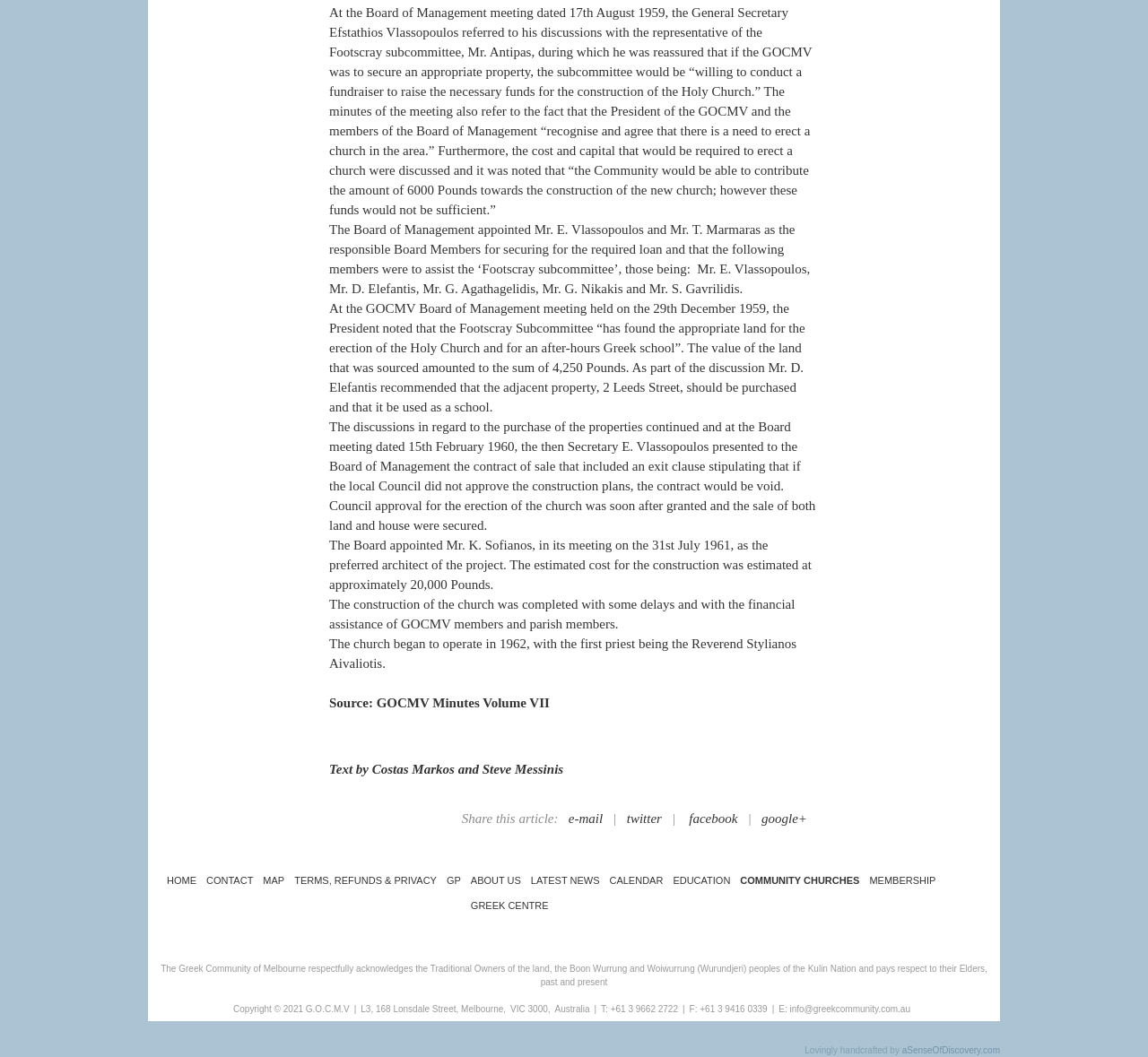Can you pinpoint the bounding box coordinates for the clickable element required for this instruction: "Visit the HOME page"? The coordinates should be four float numbers between 0 and 1, i.e., [left, top, right, bottom].

[0.145, 0.828, 0.171, 0.838]